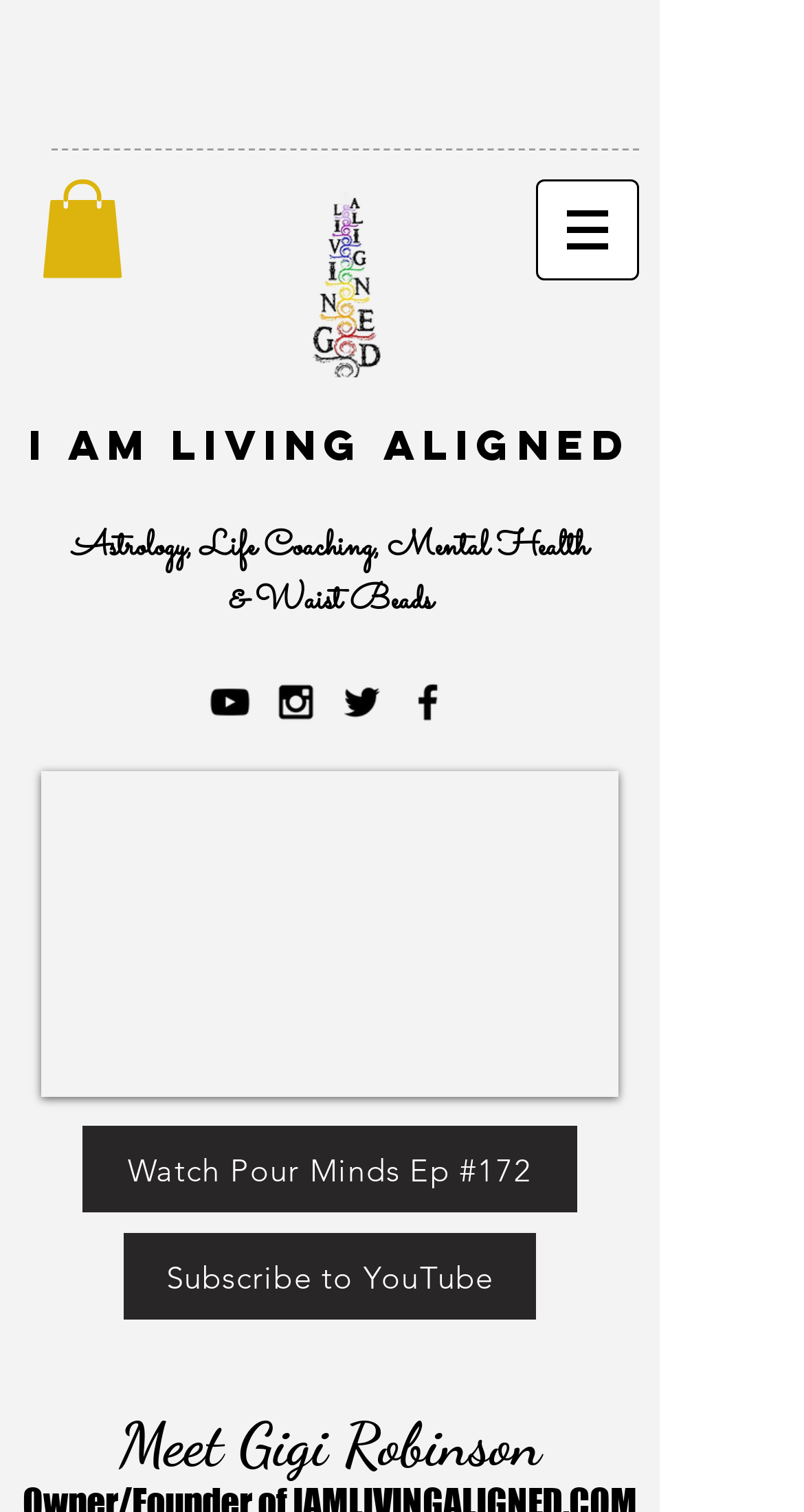Review the image closely and give a comprehensive answer to the question: What is the name of the website?

The name of the website can be determined by looking at the heading element with the text 'I AM Living Aligned' which appears multiple times on the webpage, indicating that it is the title of the website.